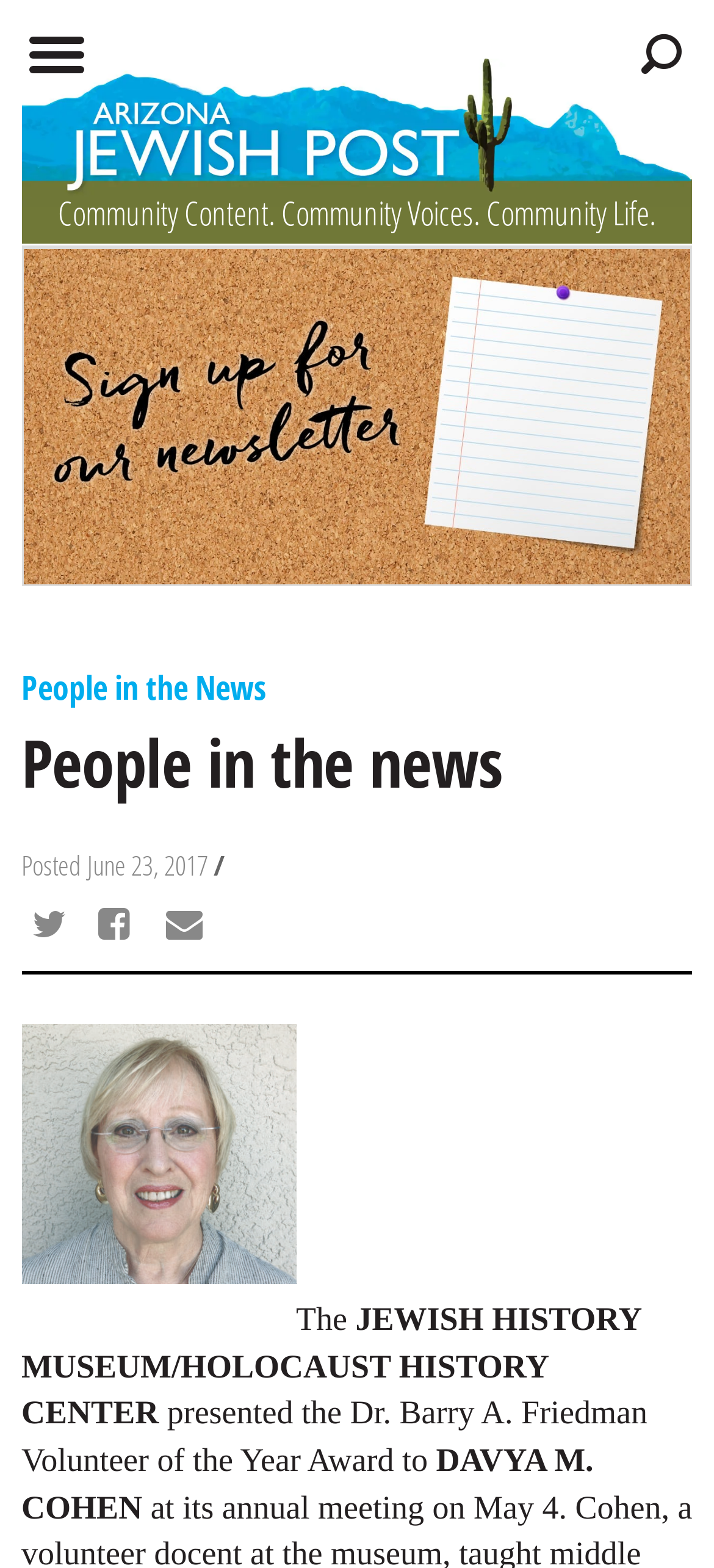Who received the award?
Using the visual information from the image, give a one-word or short-phrase answer.

DAVYA M. COHEN